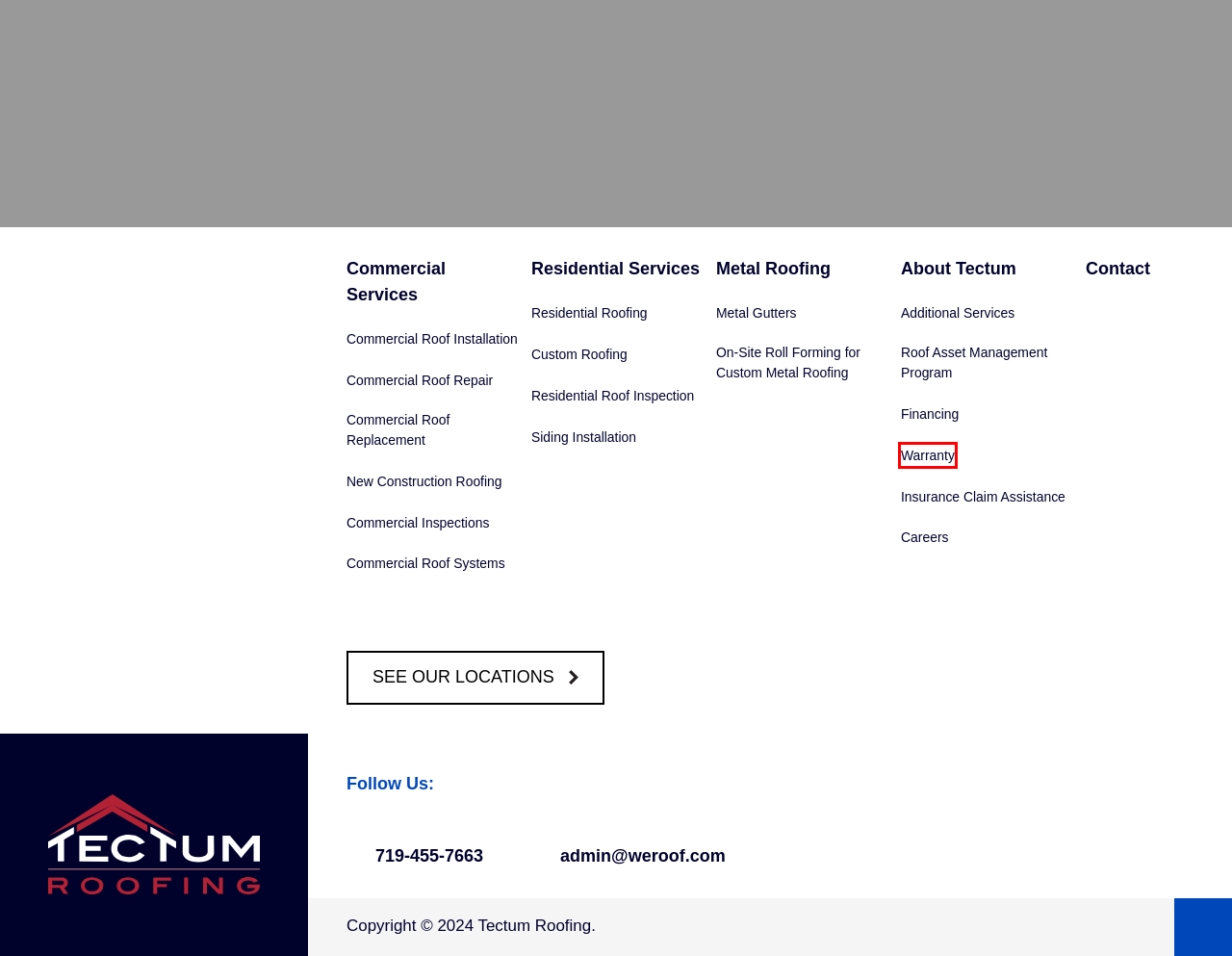A screenshot of a webpage is provided, featuring a red bounding box around a specific UI element. Identify the webpage description that most accurately reflects the new webpage after interacting with the selected element. Here are the candidates:
A. Our Lifetime Warranty
B. Roofing Insurance Claim Assistance | Tectum Roofing
C. Five-Star Roofing Company In Coloardo | 5-Star Results
D. Try Our Roof Asset Management Program | Tectum Roofing
E. #1 Commercial Roof Inspection Service In Colorado Springs
F. #1 Commercial Roofing Company In Coloardo Springs
G. New Construction Roofing In Colorado Springs | Local Roofer
H. Commercial Roof Replacement In Colorado Springs

A